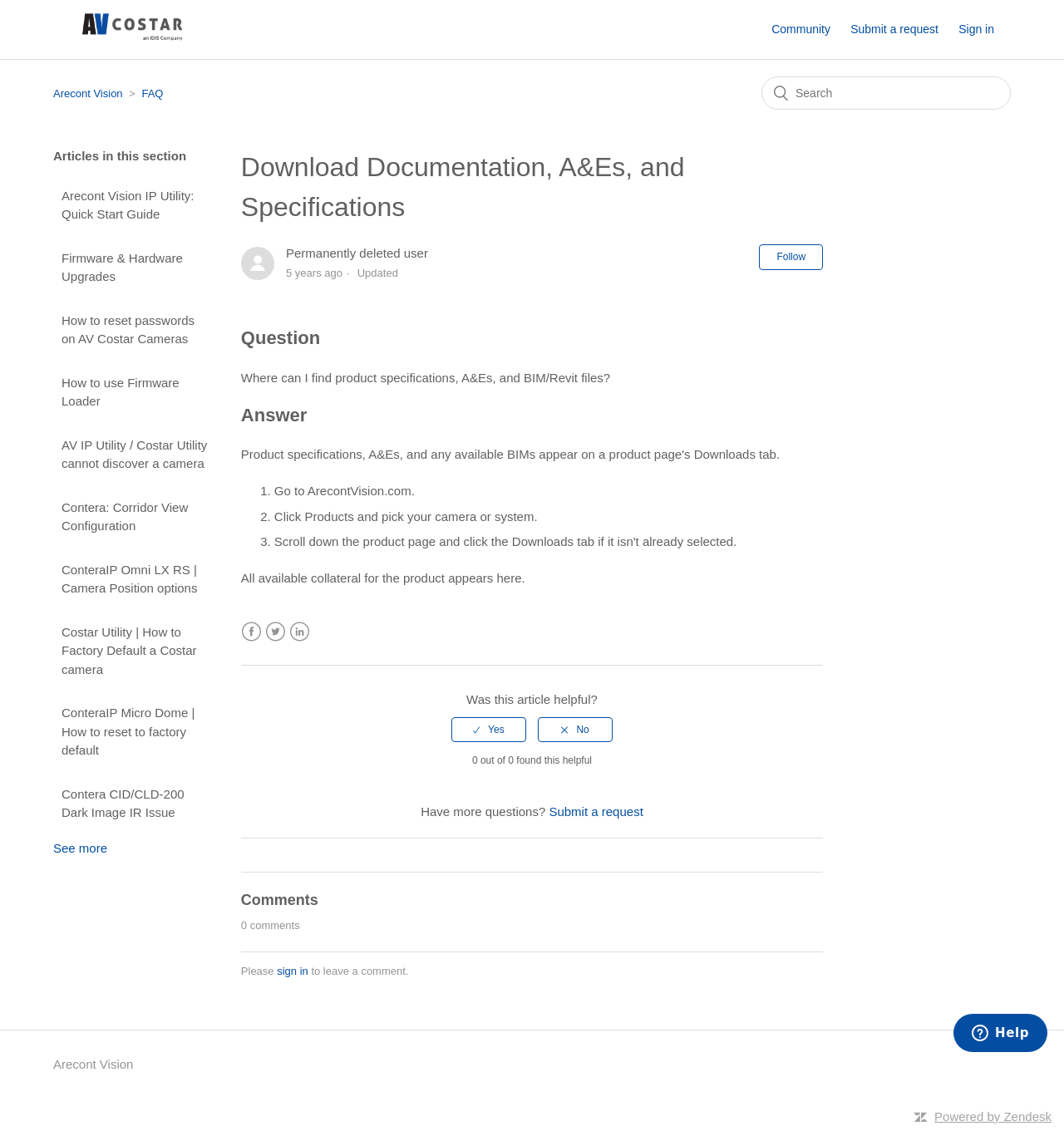Determine the bounding box coordinates of the area to click in order to meet this instruction: "Search for documentation".

[0.716, 0.068, 0.95, 0.097]